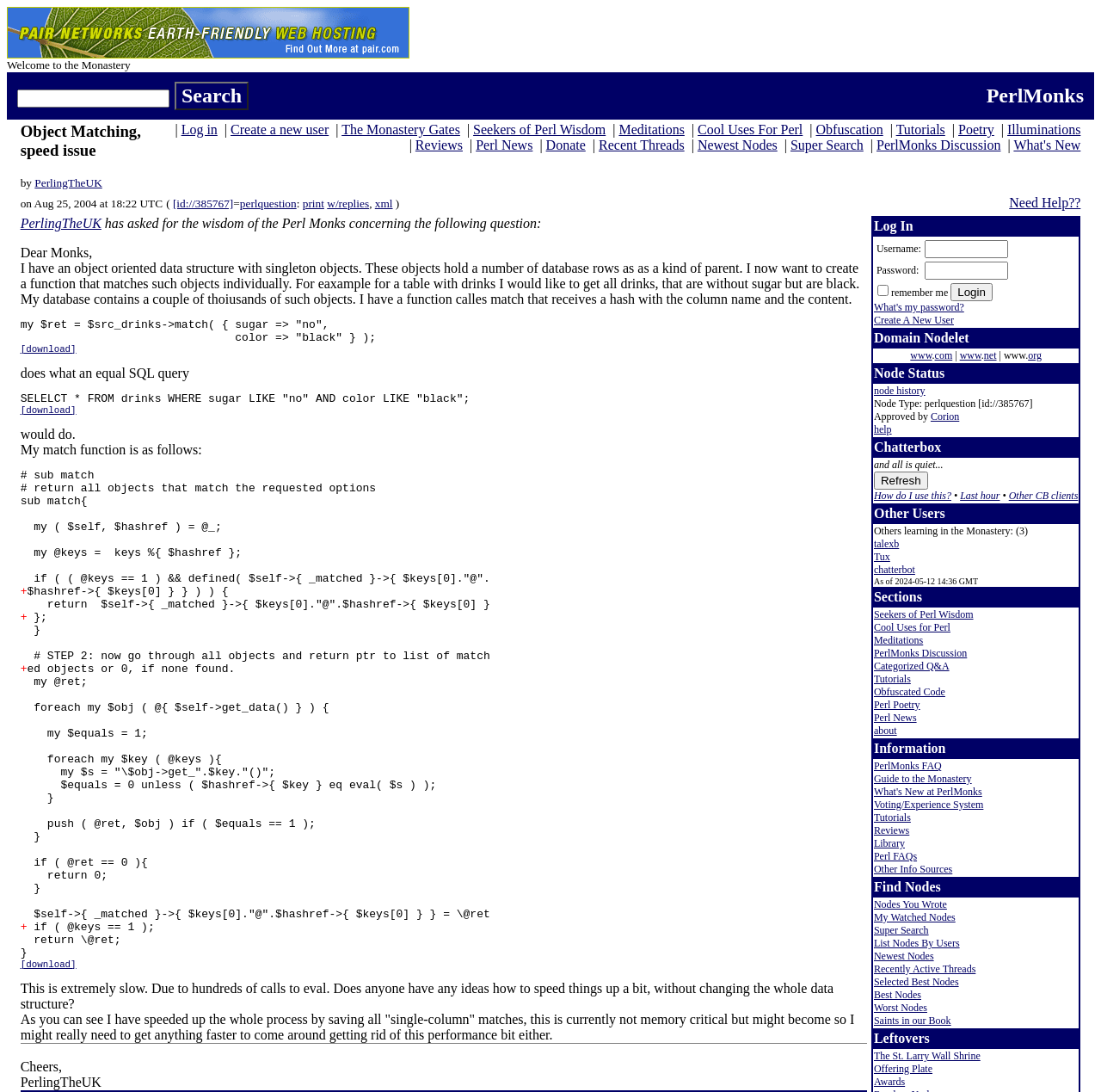Determine the bounding box coordinates of the UI element described by: "Guide to the Monastery".

[0.794, 0.707, 0.882, 0.718]